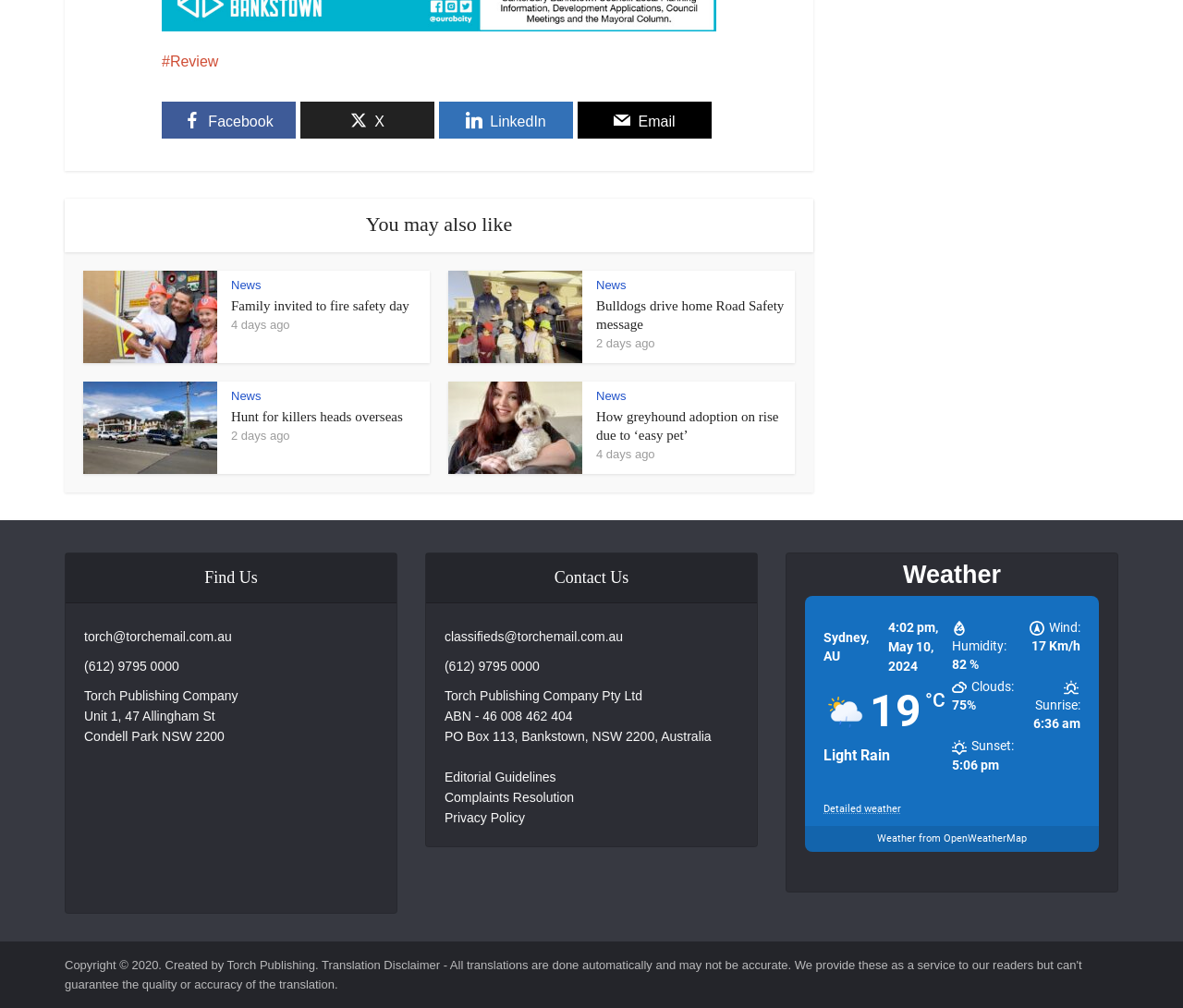What is the current temperature?
Answer the question with a single word or phrase by looking at the picture.

19°C